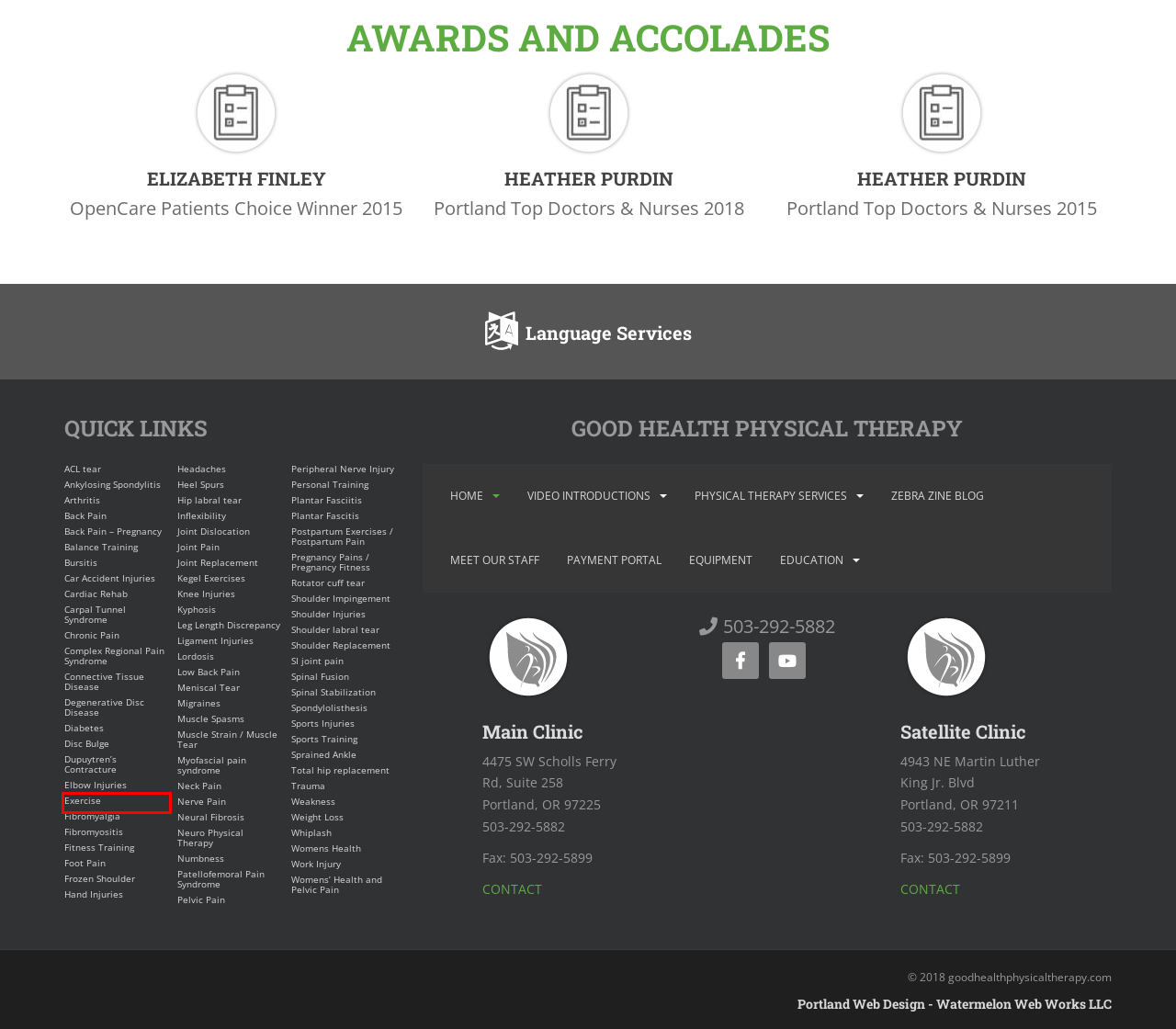Look at the screenshot of a webpage with a red bounding box and select the webpage description that best corresponds to the new page after clicking the element in the red box. Here are the options:
A. Hip labral tear - Physical Therapy Portland
B. Balance Training - Physical Therapy Portland
C. Exercise - Physical Therapy Portland
D. Joint Dislocation - Physical Therapy Portland
E. Hand Injuries - Physical Therapy Portland
F. Personal Training - Physical Therapy Portland
G. Neck Pain - Physical Therapy Portland
H. Kyphosis - Physical Therapy Portland

C